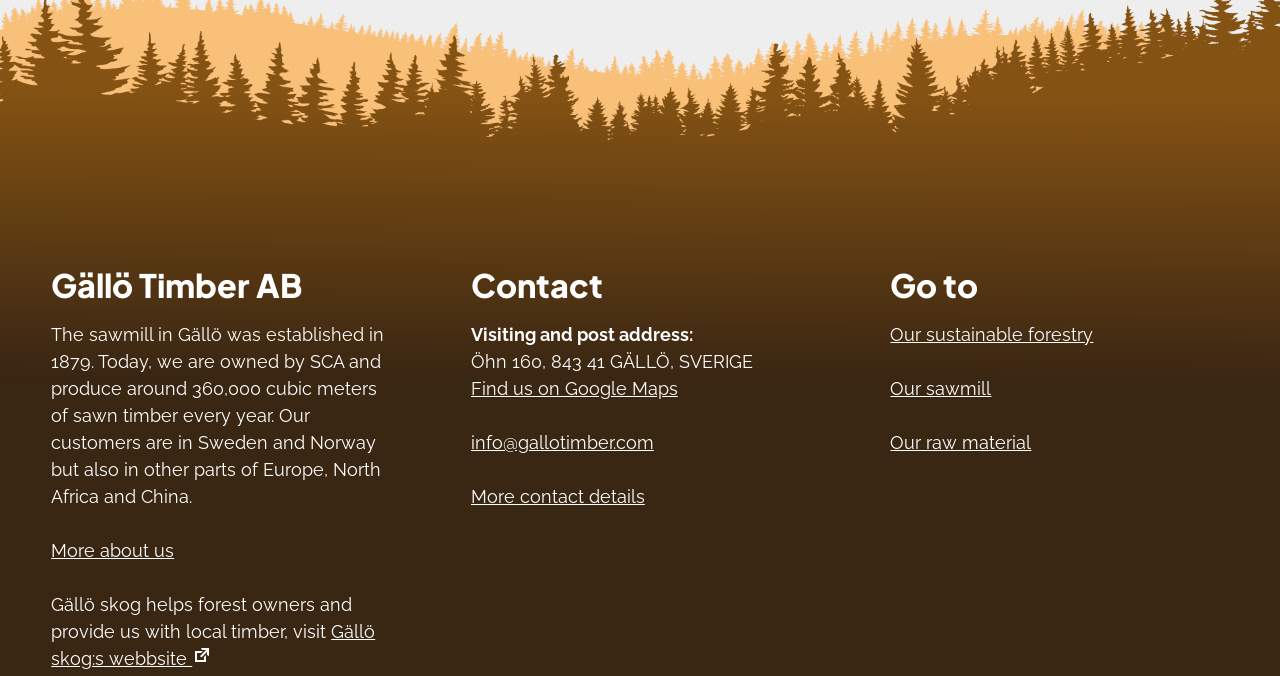Please indicate the bounding box coordinates for the clickable area to complete the following task: "Learn more about the company". The coordinates should be specified as four float numbers between 0 and 1, i.e., [left, top, right, bottom].

[0.04, 0.799, 0.136, 0.83]